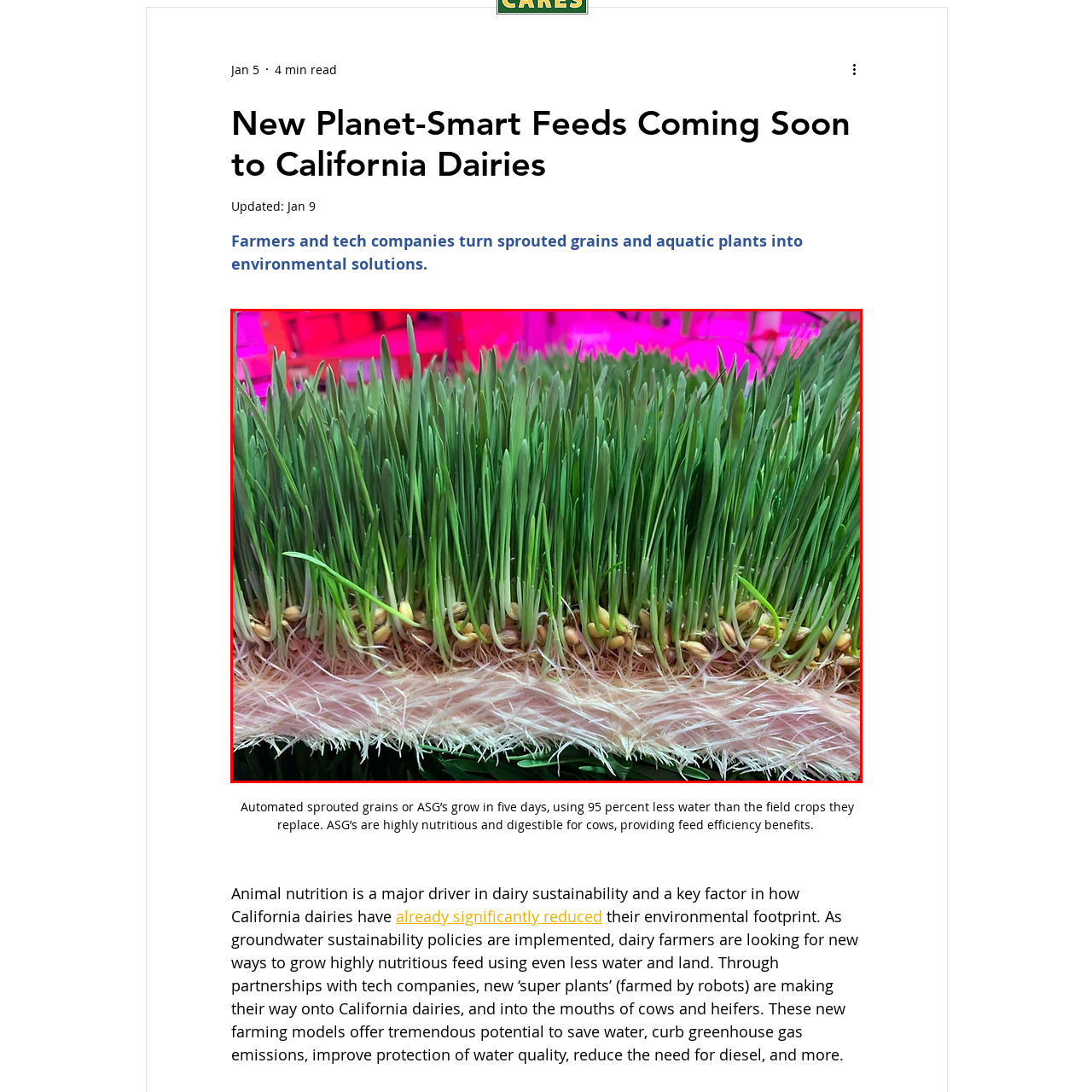What kind of environment is hinted at in the background of the image?
View the portion of the image encircled by the red bounding box and give a one-word or short phrase answer.

Controlled agricultural environment